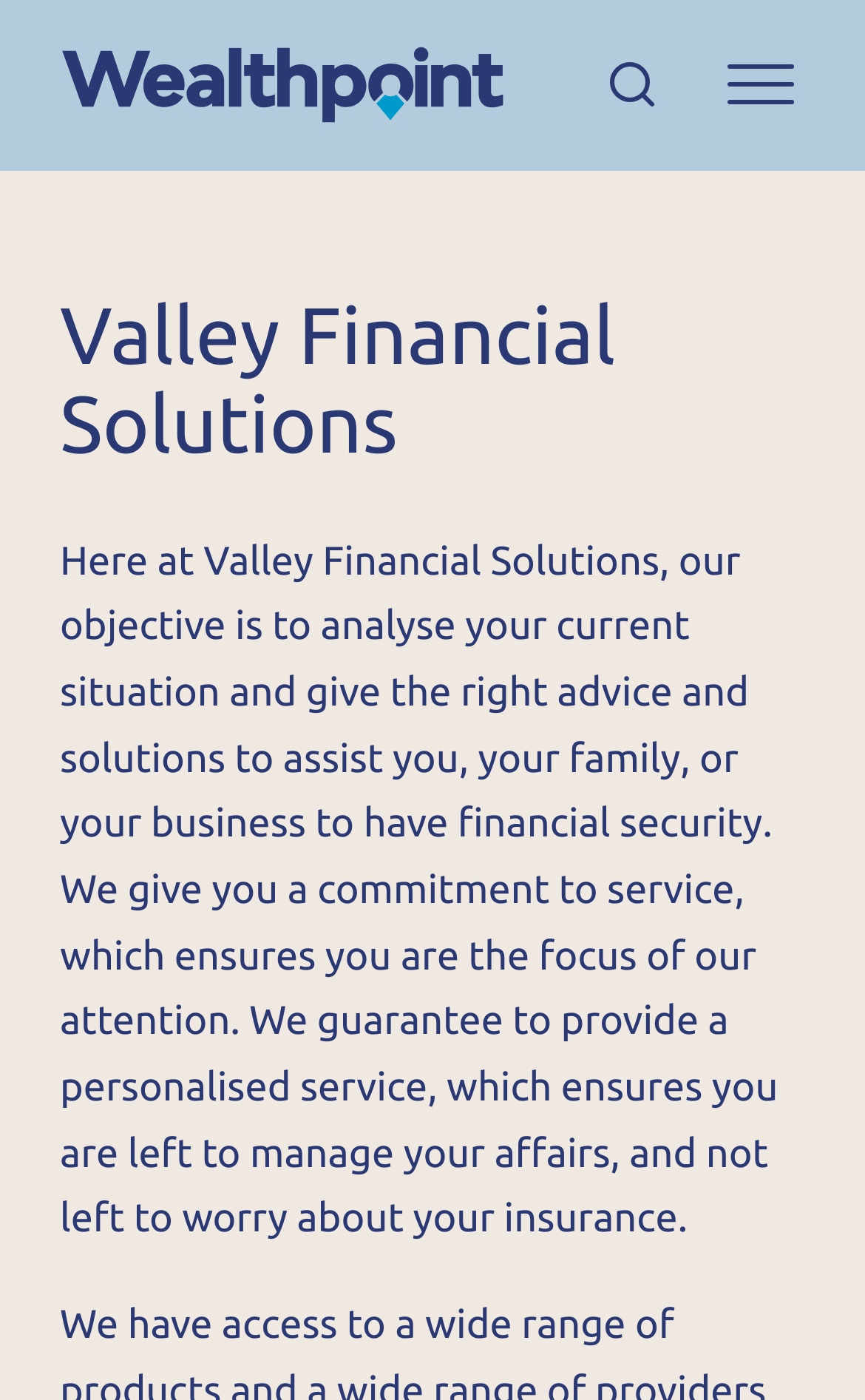Explain the webpage in detail, including its primary components.

The webpage is titled "Valley Financial Solutions - Wealthpoint" and has a prominent link to "Wealthpoint" located at the top left corner of the page, accompanied by a corresponding image. 

To the right of the "Wealthpoint" link, there are two buttons: "Toggle Search" and "Toggle Mobile Navigation", positioned horizontally next to each other. 

Below the "Wealthpoint" link, there is a heading that reads "Valley Financial Solutions", spanning across the top section of the page. 

Underneath the heading, a large block of text explains the objective of Valley Financial Solutions, which is to provide personalized financial advice and solutions to individuals, families, and businesses, ensuring their financial security and offering a commitment to service. This text occupies a significant portion of the page, stretching from the left to the right side.